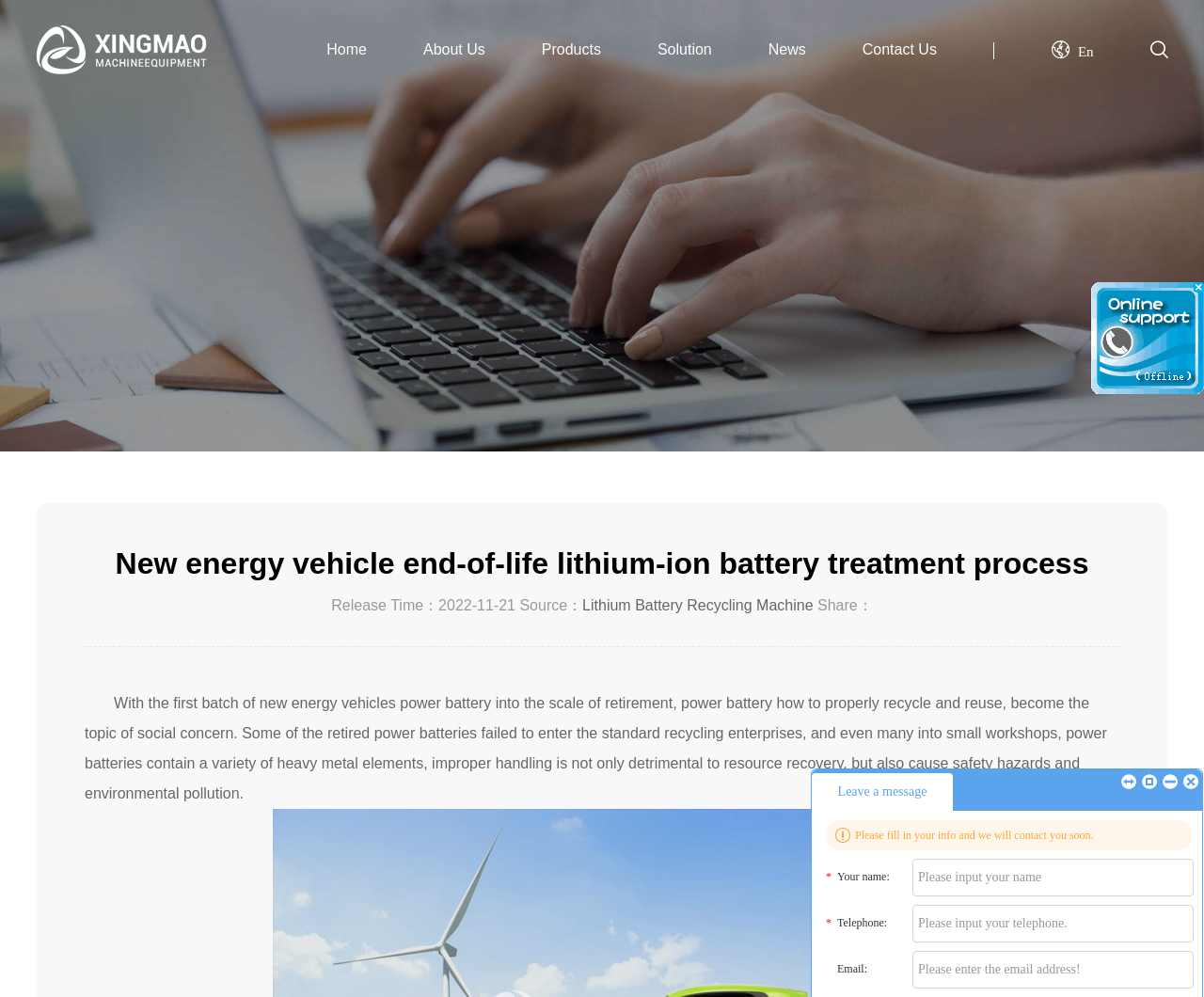Please provide a comprehensive answer to the question based on the screenshot: What is the purpose of the image at the bottom of the webpage?

The image at the bottom of the webpage has a description 'No operator is online now, please click here to leave your message. We will reply you as soon as possible.' This indicates that the purpose of the image is to allow users to leave a message when there is no operator online.